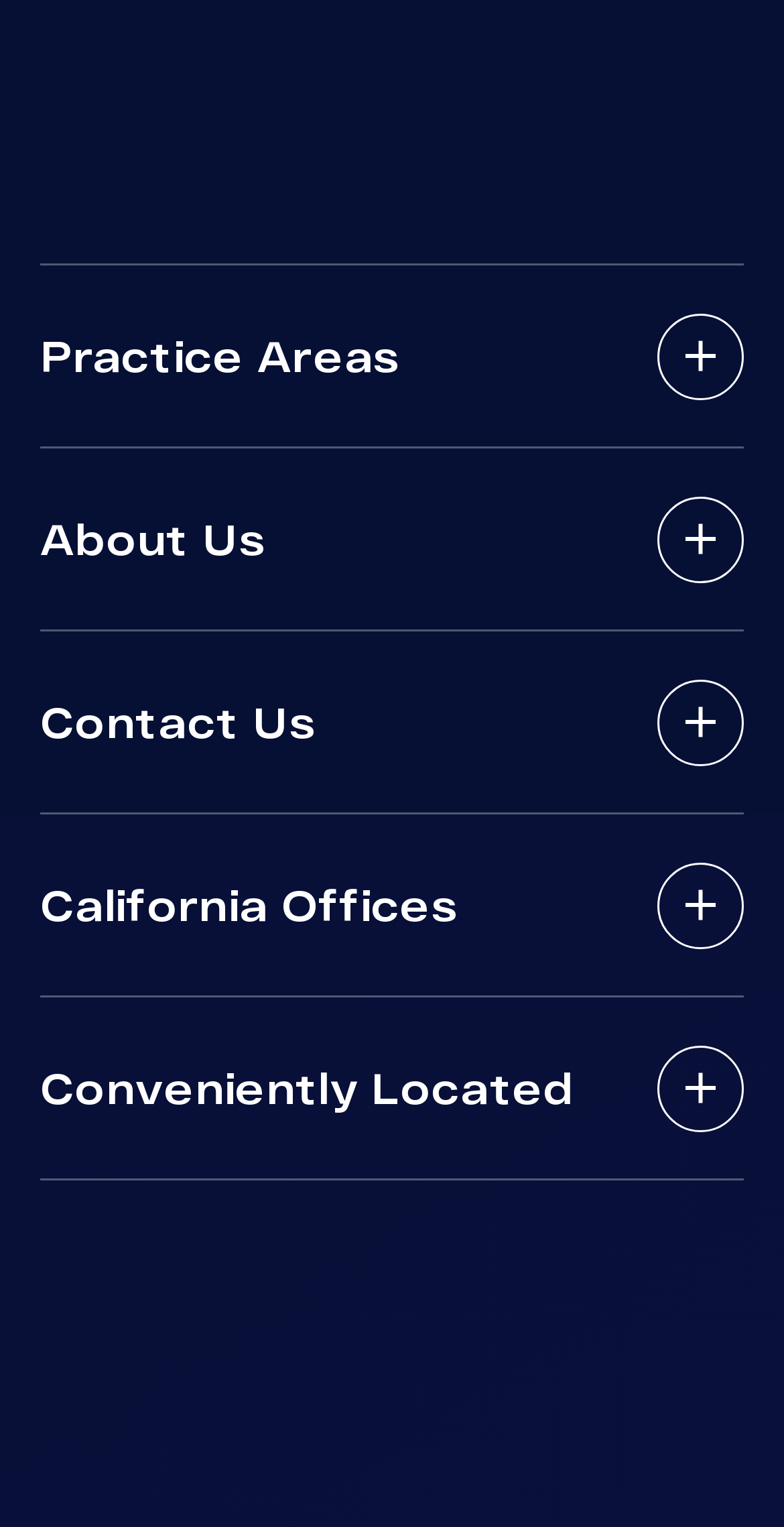Locate the bounding box of the UI element defined by this description: "Arash Law Attorneys". The coordinates should be given as four float numbers between 0 and 1, formatted as [left, top, right, bottom].

[0.051, 0.463, 0.529, 0.483]